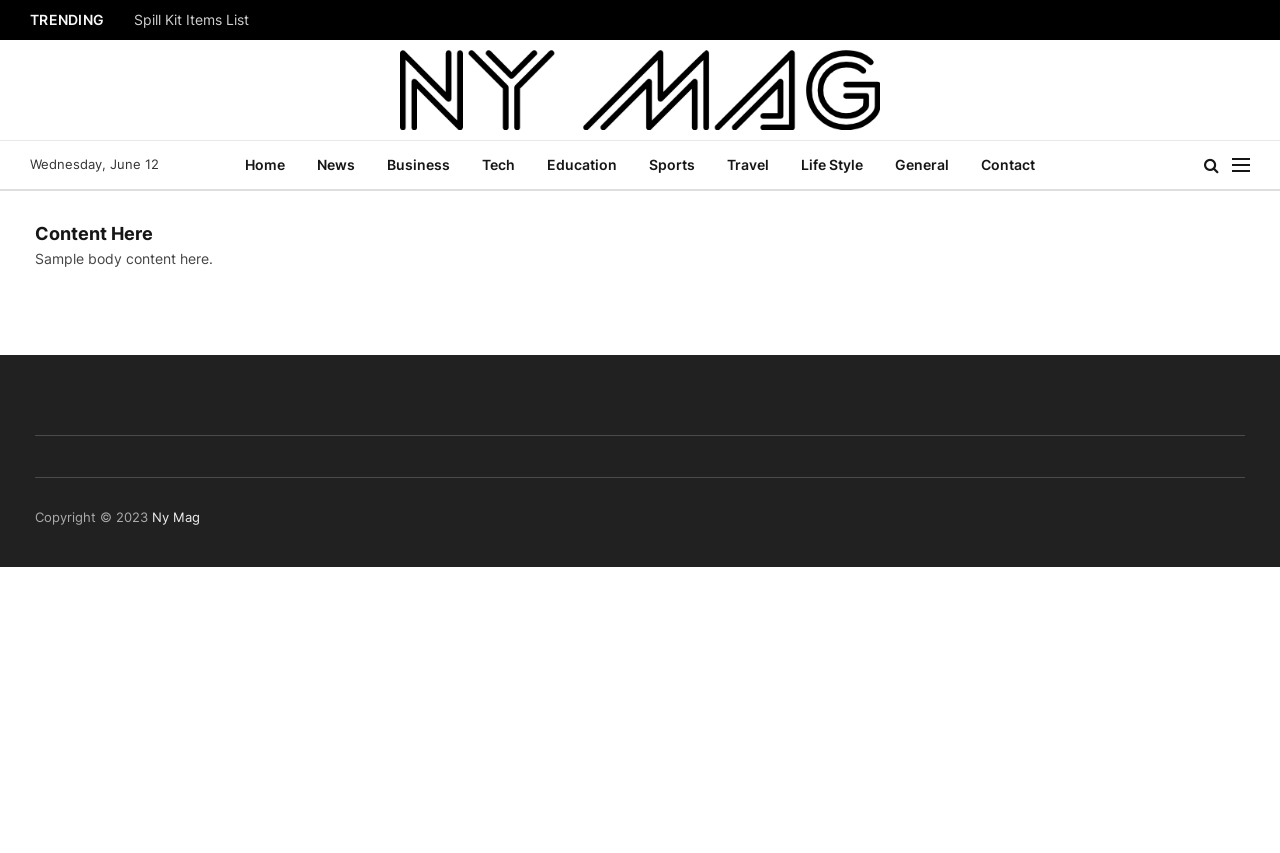Generate a comprehensive description of the webpage content.

The webpage appears to be a news website, with a focus on trending topics. At the top, there is a section labeled "TRENDING" in bold font, accompanied by a link to "Spill Kit Items List". Below this, there is a logo for "Ny Mag" with a link to the website's homepage. The current date, "Wednesday, June 12", is displayed nearby.

The main navigation menu is situated below, featuring links to various categories such as "Home", "News", "Business", "Tech", "Education", "Sports", "Travel", "Life Style", "General", and "Contact". These links are arranged horizontally, taking up most of the width of the page.

Further down, there is a heading that reads "Content Here", followed by a sample body of text that says "Sample body content here." This section appears to be a placeholder for actual content.

At the very bottom of the page, there is a copyright notice that reads "Copyright © 2023", accompanied by another link to "Ny Mag". There is also a menu button with an icon, located at the top-right corner of the page, which likely toggles the navigation menu.

Throughout the page, there are a total of 11 links, 4 static text elements, 1 image, 1 button, and 1 heading. The layout is organized, with clear separation between different sections and elements.